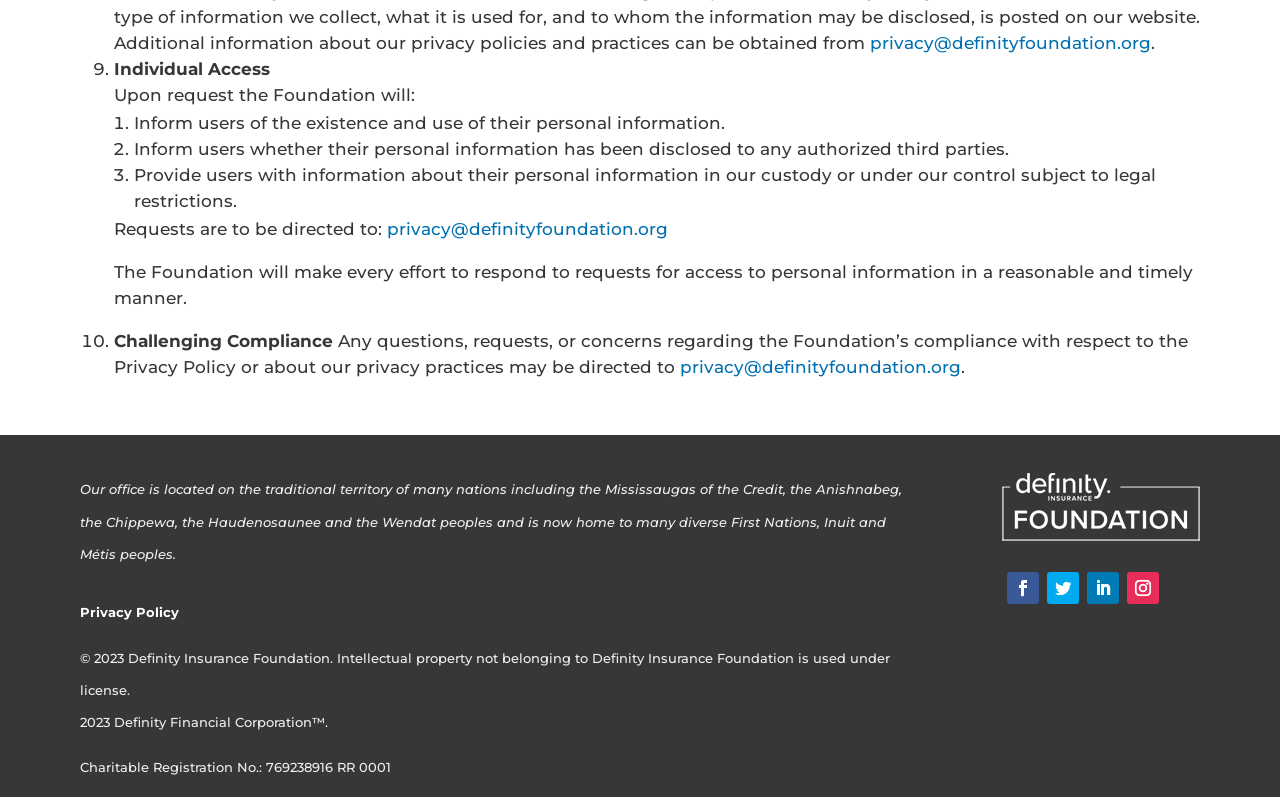Using the information in the image, give a detailed answer to the following question: How many list markers are there in the 'Individual Access' section?

The 'Individual Access' section has list markers from '1.' to '10.' which indicates that there are 10 list markers in total.